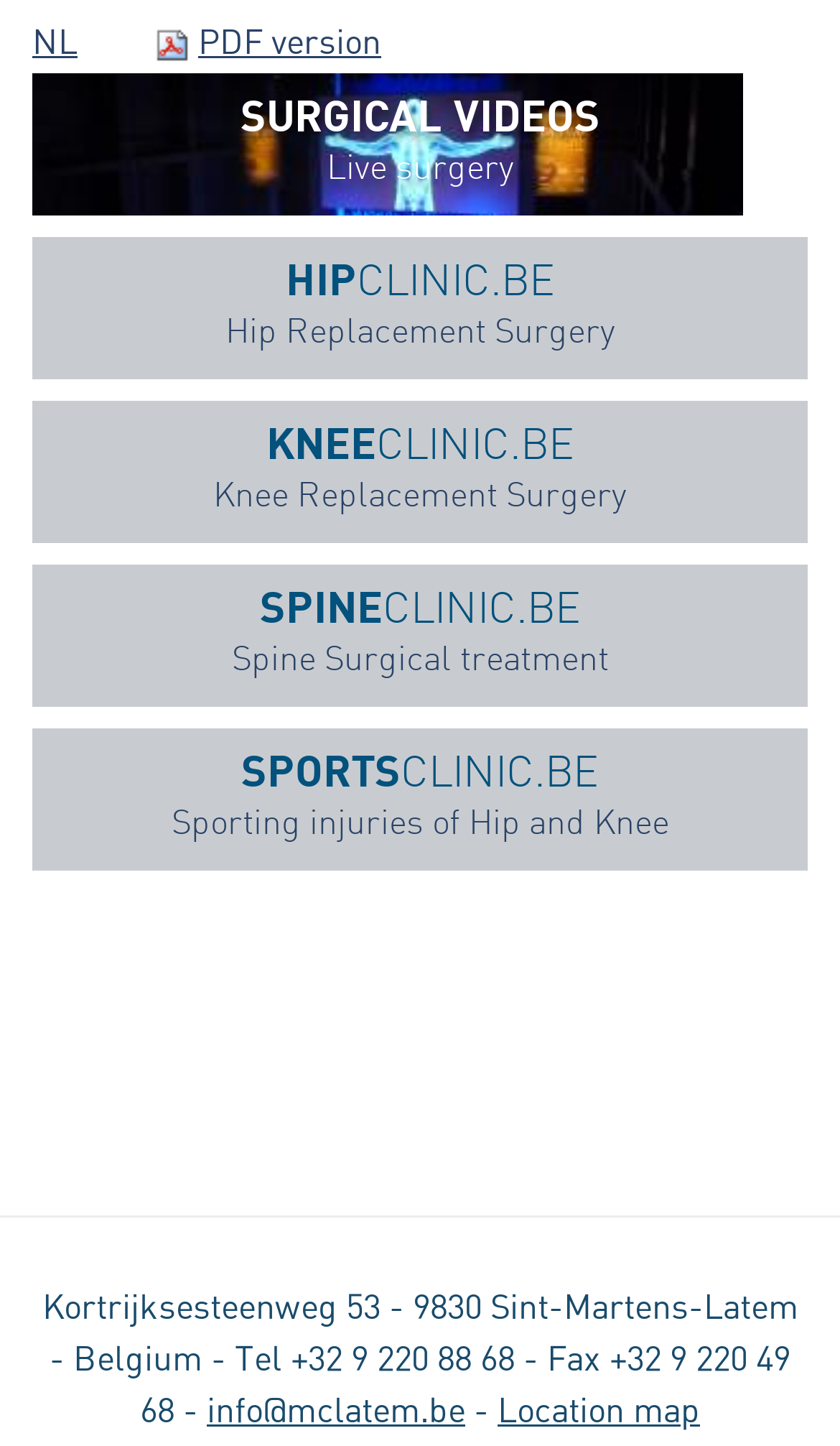How can I contact the clinic via email?
Analyze the screenshot and provide a detailed answer to the question.

I found the email address by looking at the link element at the bottom of the page, which contains the clinic's contact information.